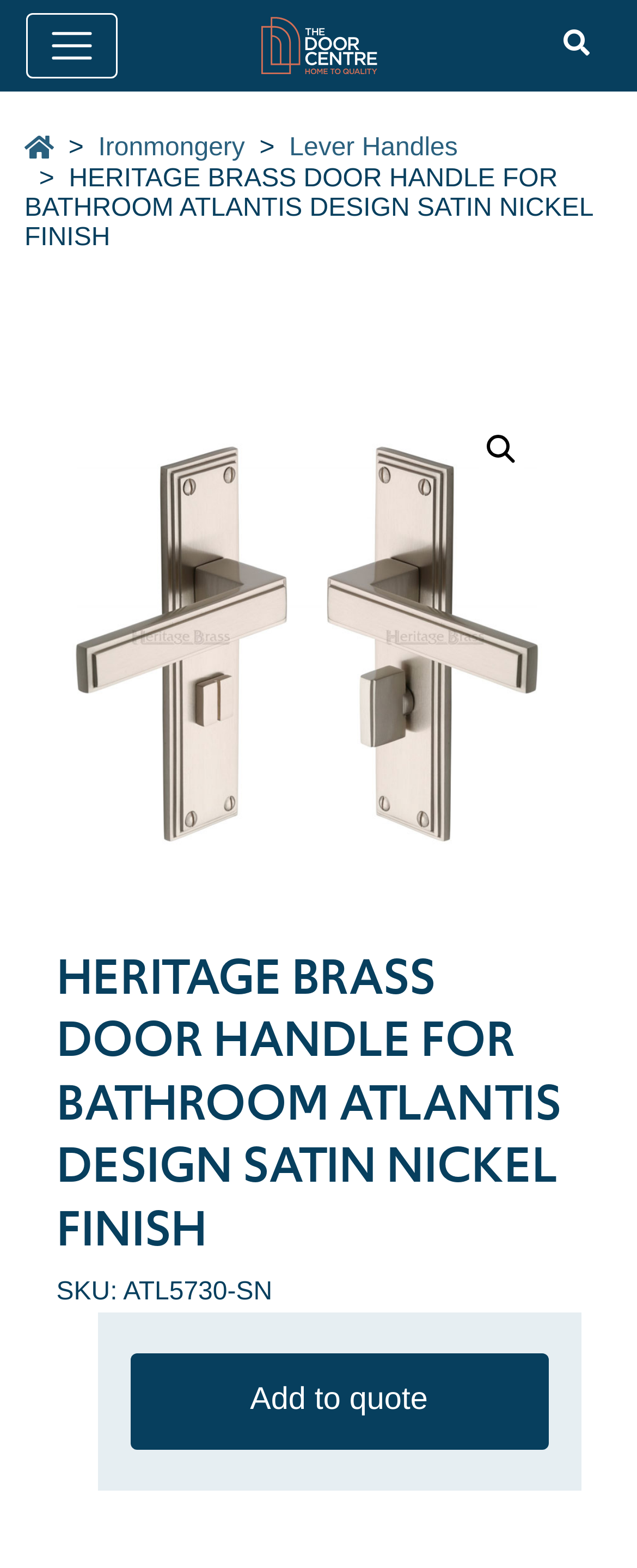What can I do with the product?
Please provide a comprehensive answer based on the details in the screenshot.

By looking at the call-to-action button, I see that it says 'Add to quote', which suggests that I can add the product to a quote.